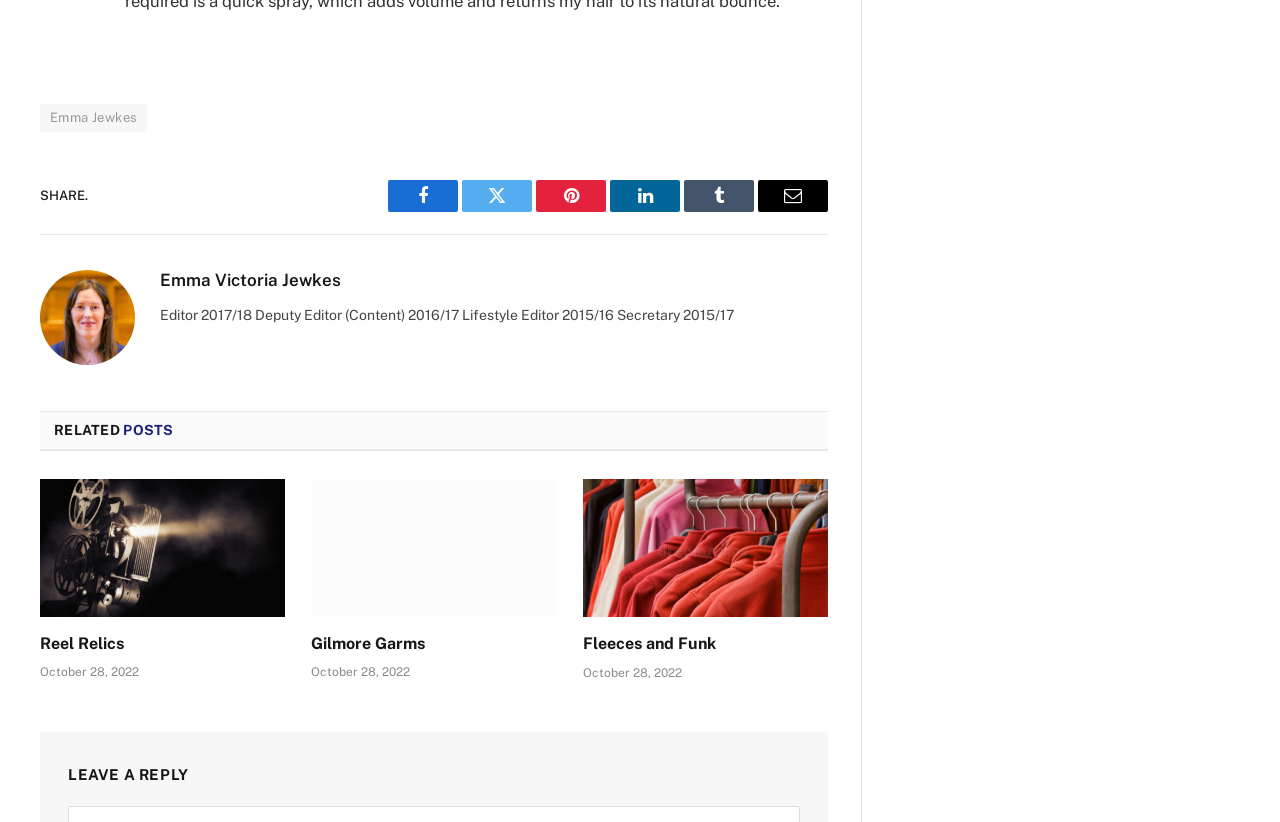Please specify the bounding box coordinates of the area that should be clicked to accomplish the following instruction: "View Reel Relics article". The coordinates should consist of four float numbers between 0 and 1, i.e., [left, top, right, bottom].

[0.031, 0.582, 0.223, 0.75]